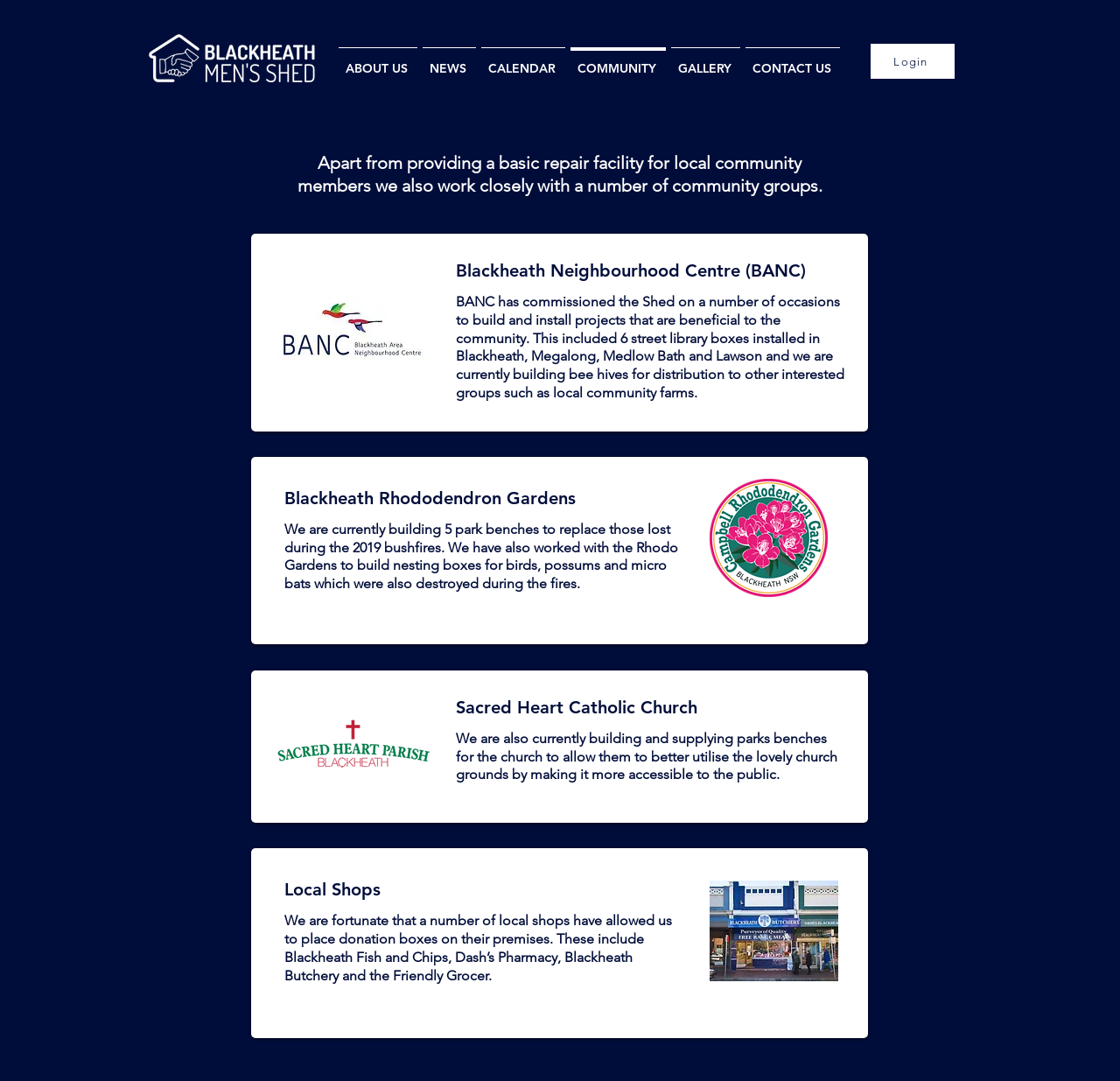Give a short answer to this question using one word or a phrase:
How many street library boxes were installed?

6